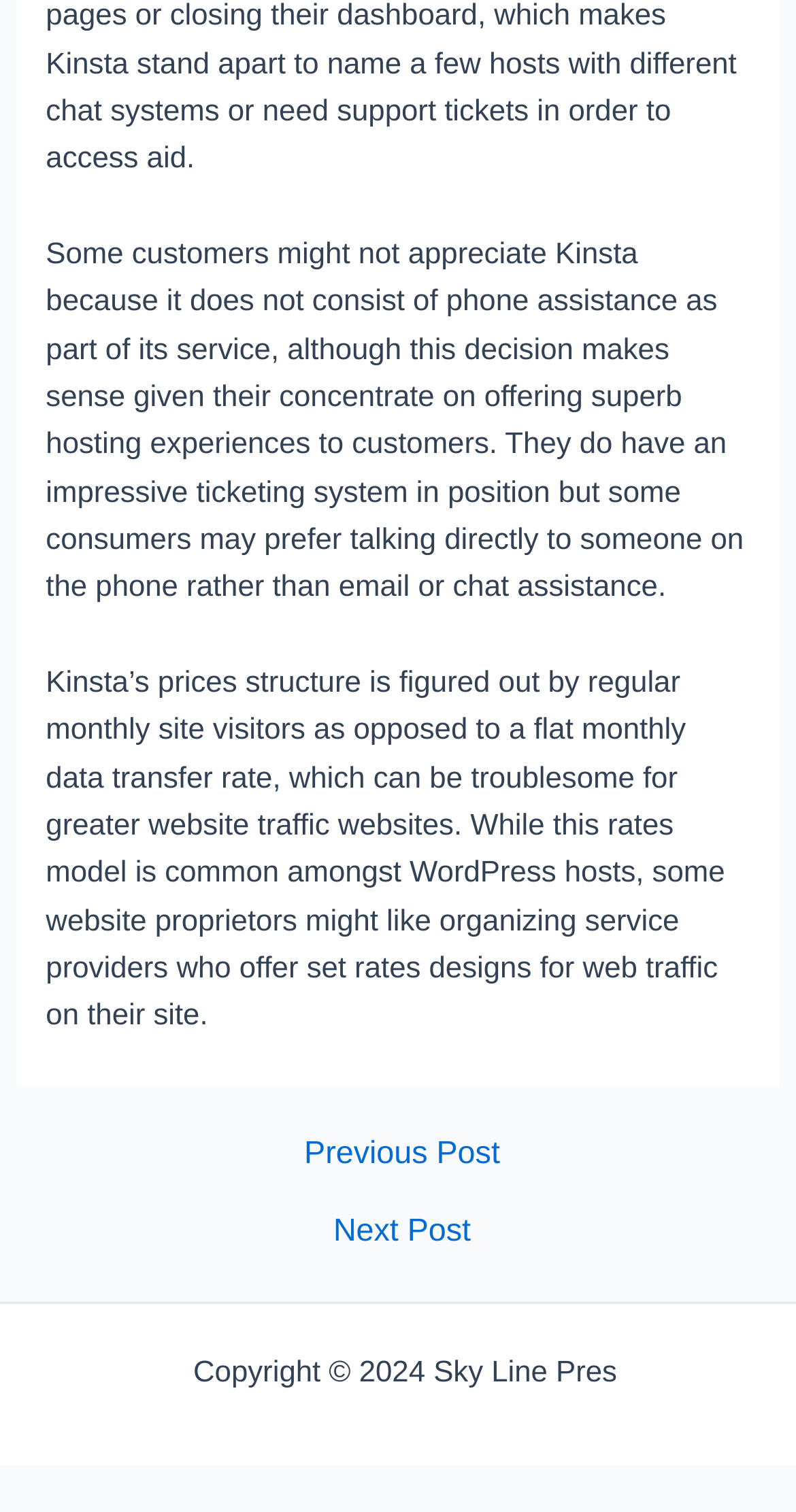Please give a succinct answer to the question in one word or phrase:
What is the copyright year?

2024